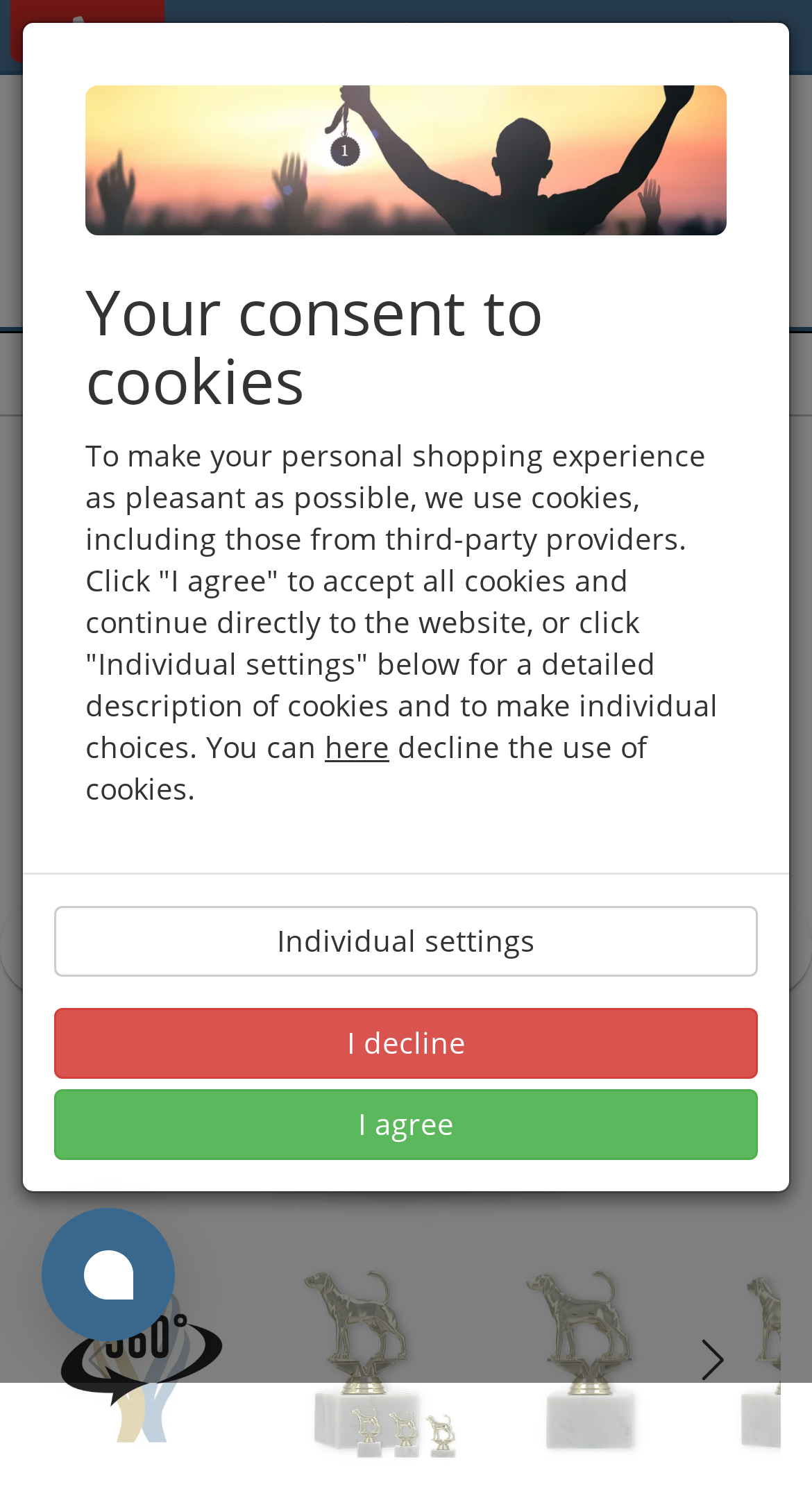Can you find and provide the main heading text of this webpage?

Trophy plastic figure Foxhound gold on white marble base